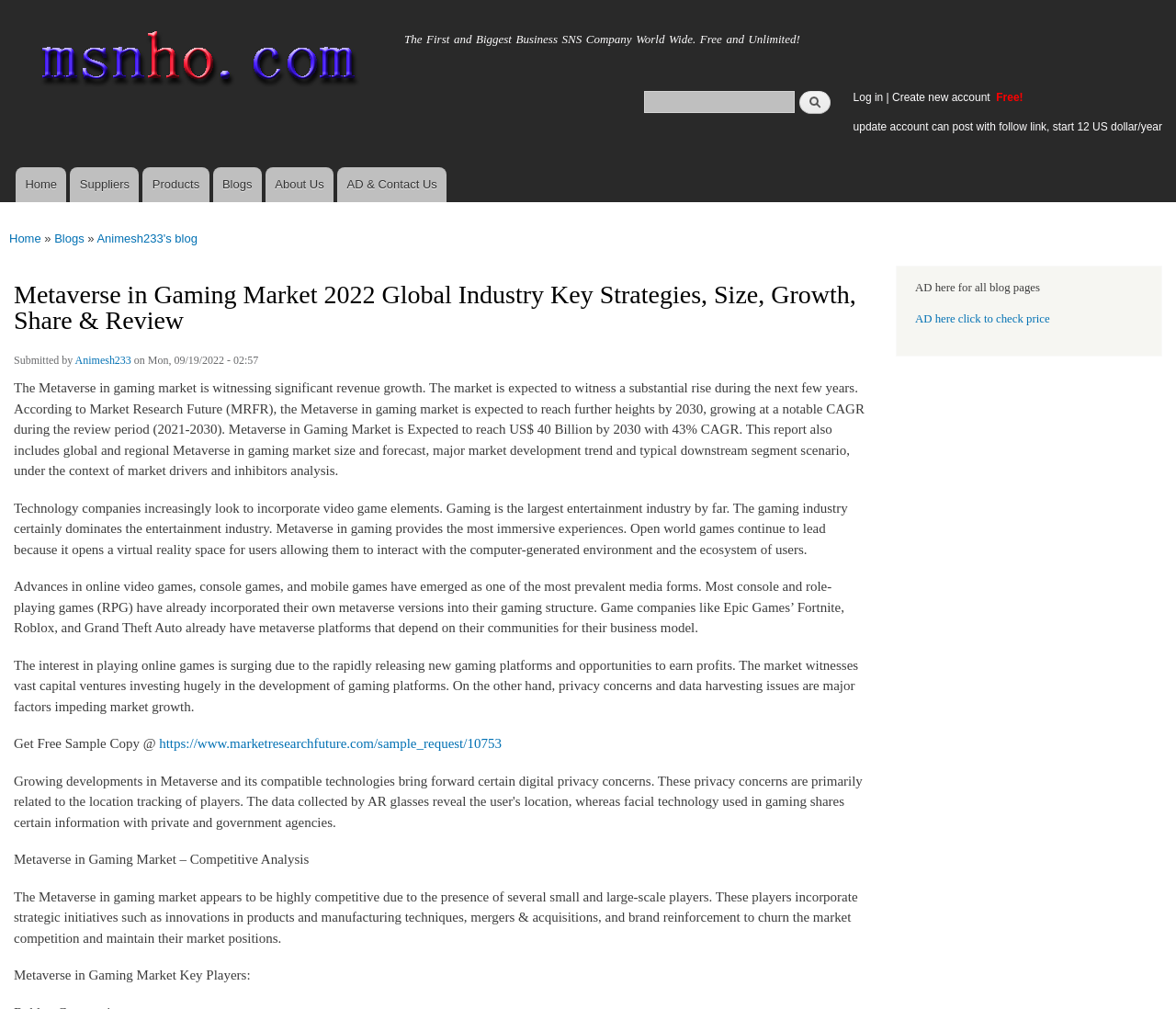What is a major factor impeding market growth?
Refer to the image and offer an in-depth and detailed answer to the question.

The text mentions that 'privacy concerns and data harvesting issues are major factors impeding market growth.' This implies that these issues are hindering the growth of the Metaverse in gaming market.